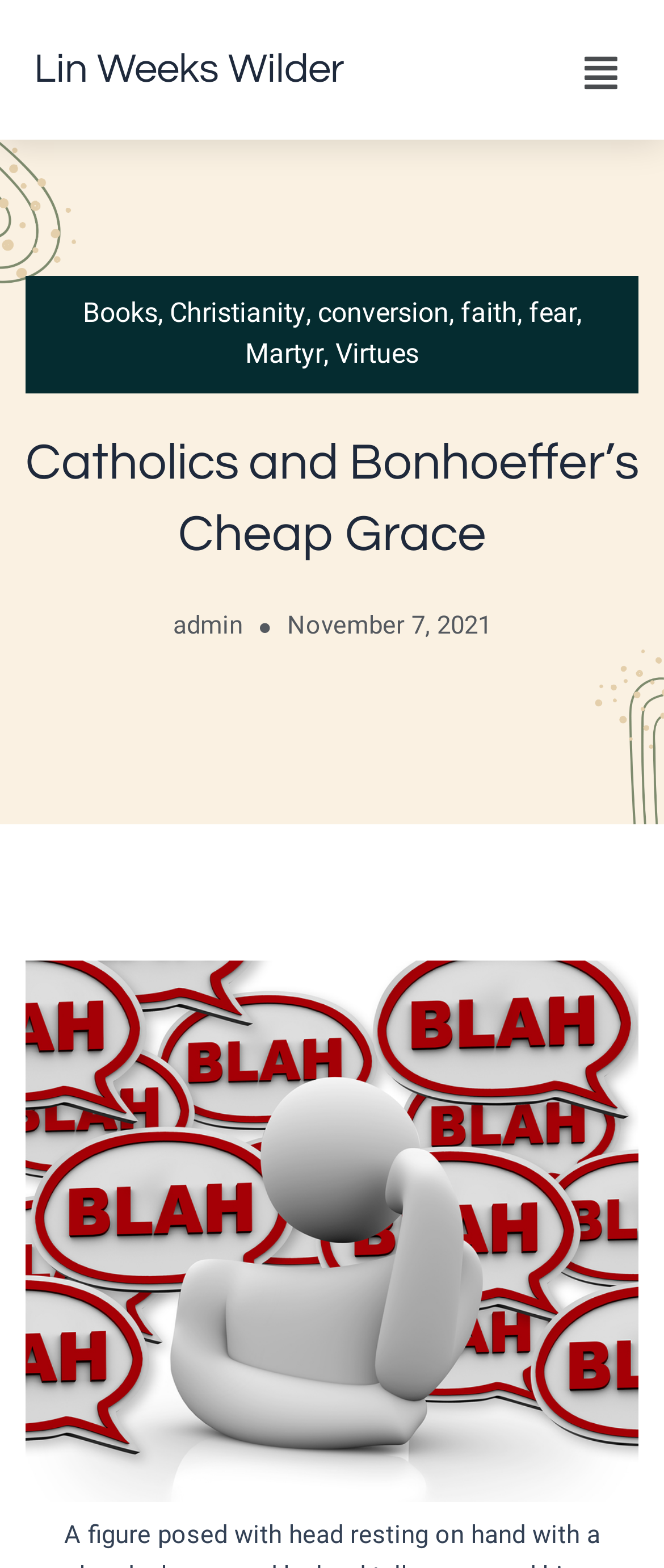Identify the main title of the webpage and generate its text content.

Catholics and Bonhoeffer’s Cheap Grace